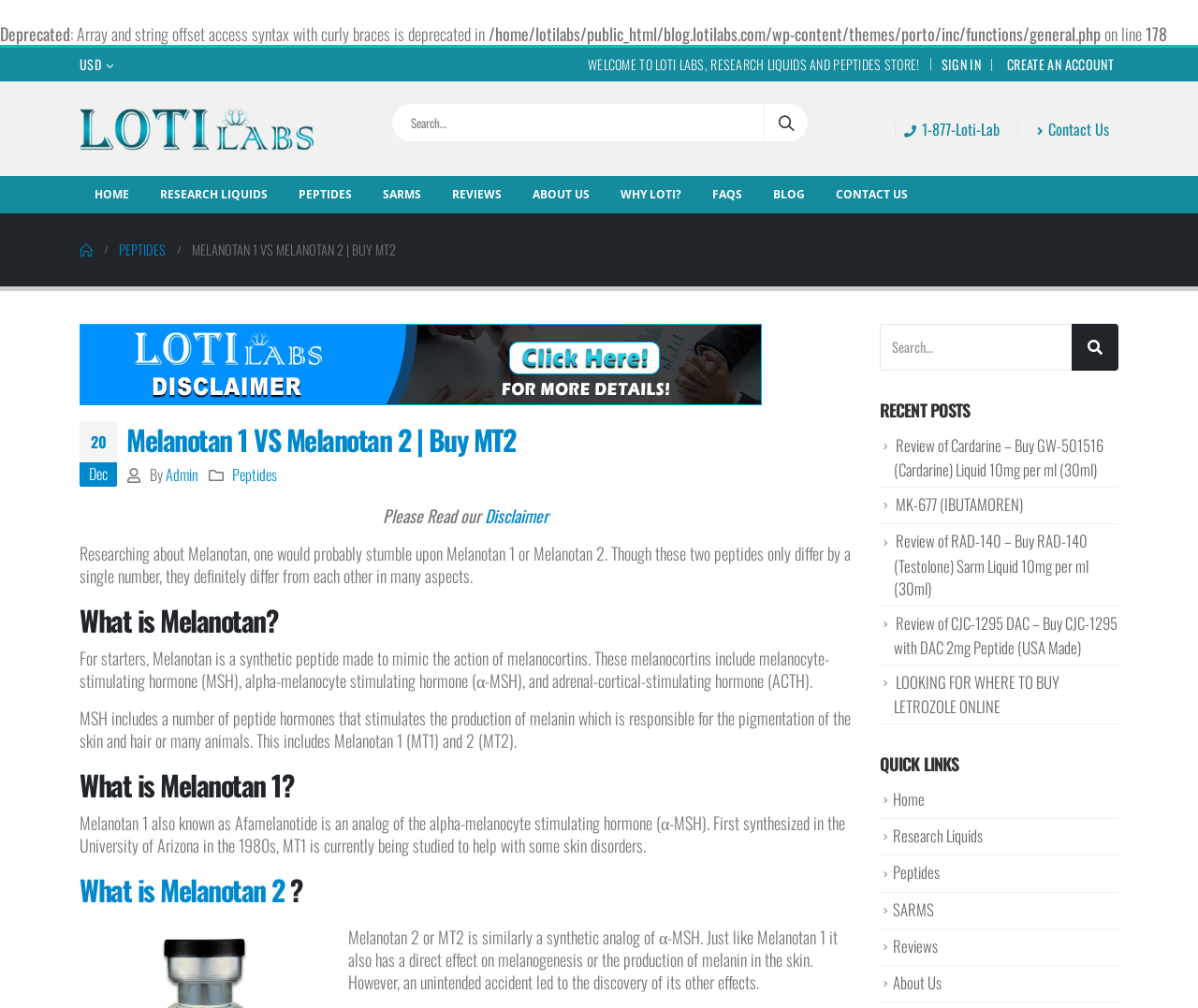Using the details from the image, please elaborate on the following question: What is the website's main topic?

Based on the webpage's content, including the links and headings, it appears that the website is primarily focused on peptides and research liquids, with a specific emphasis on Melanotan 1 and 2.